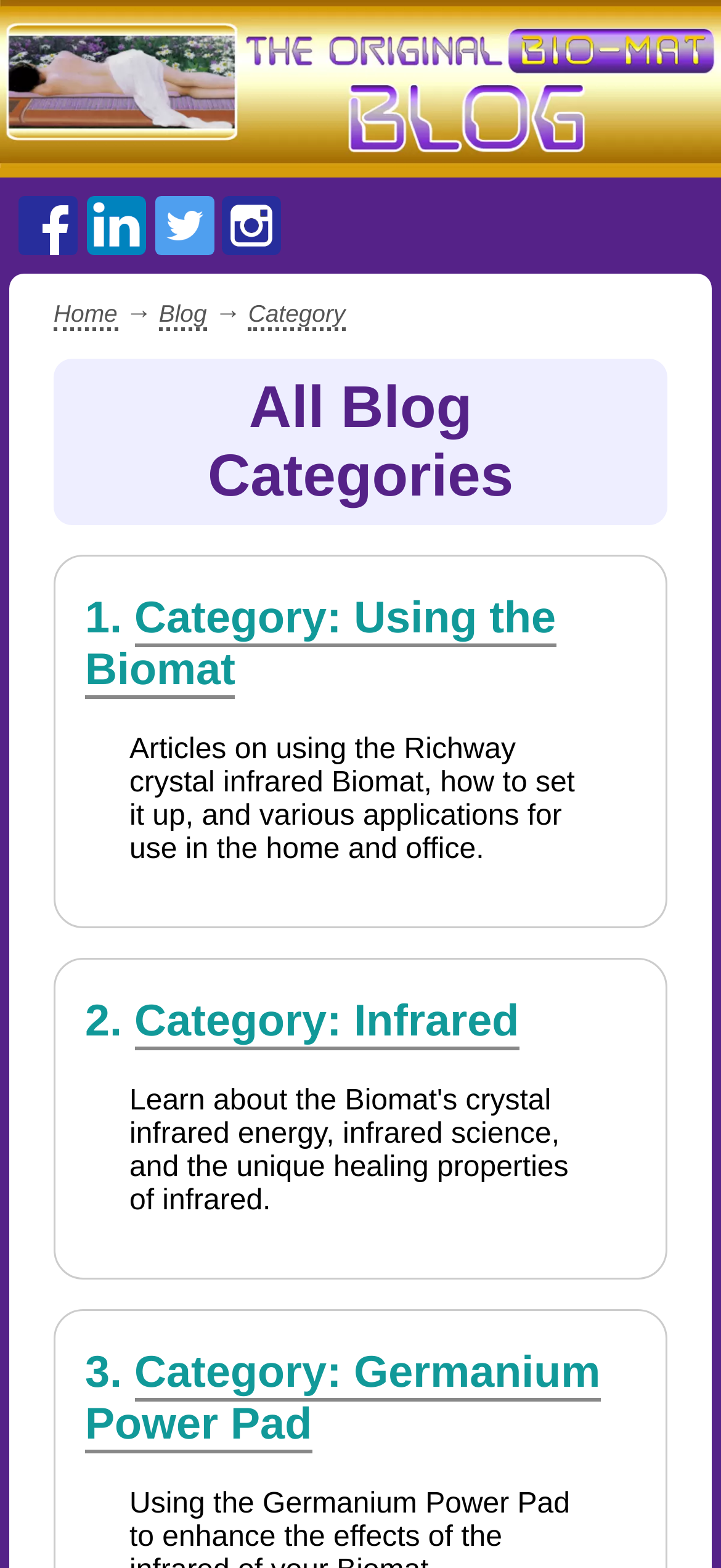Provide the bounding box coordinates of the HTML element described by the text: "Blog".

[0.22, 0.191, 0.287, 0.211]